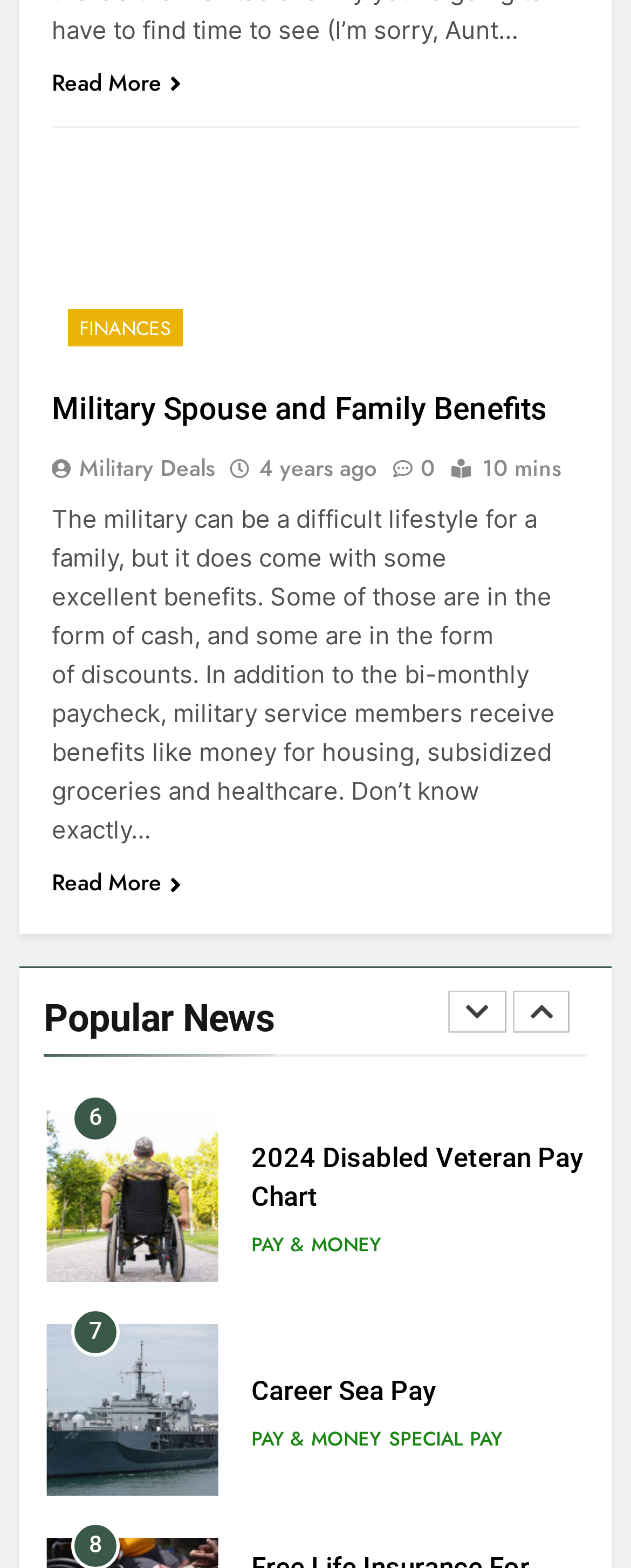Please provide the bounding box coordinates for the UI element as described: "0". The coordinates must be four floats between 0 and 1, represented as [left, top, right, bottom].

[0.597, 0.288, 0.69, 0.308]